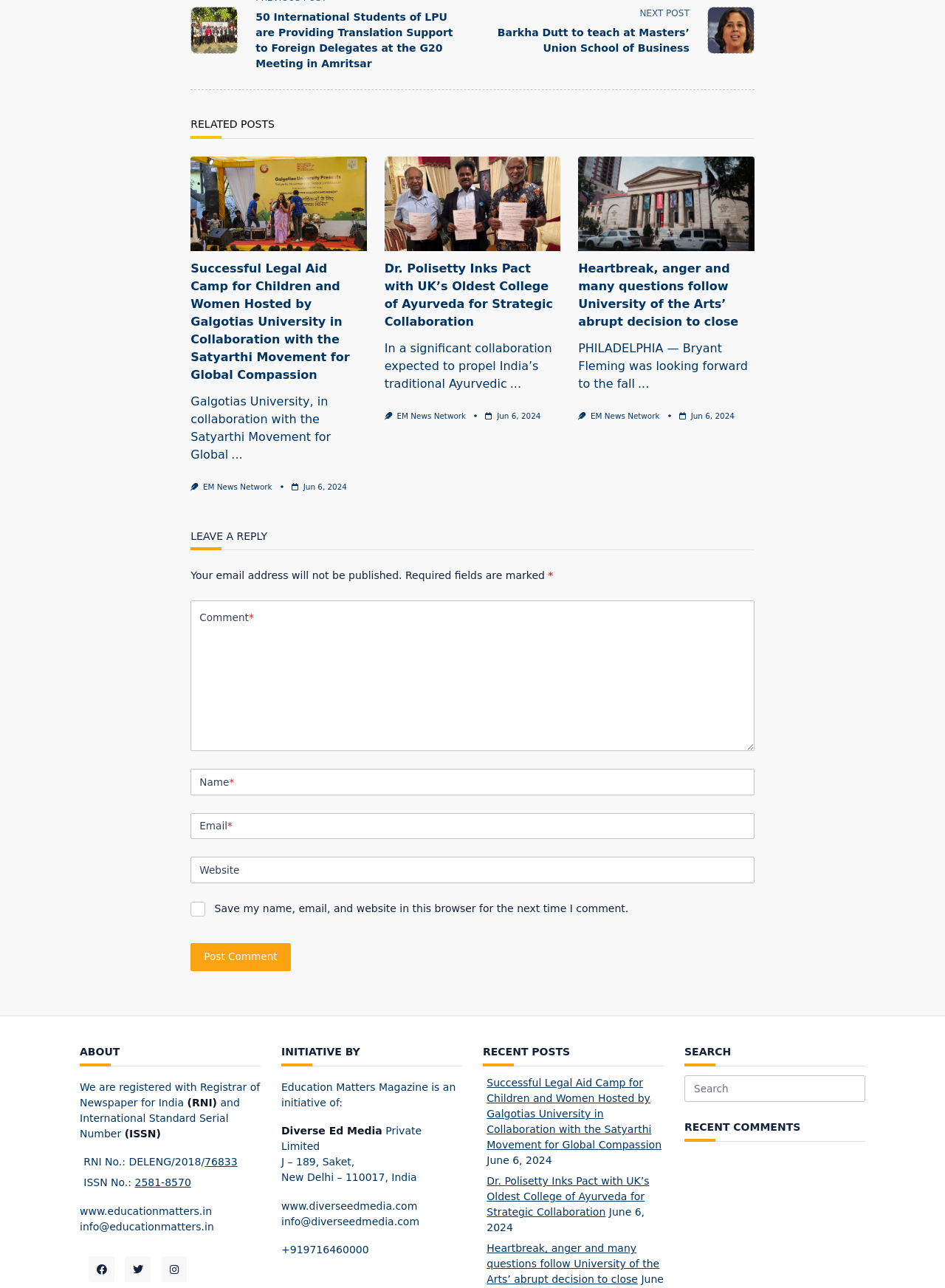What is the date of the article about the University of the Arts?
Give a one-word or short-phrase answer derived from the screenshot.

Jun 6, 2024